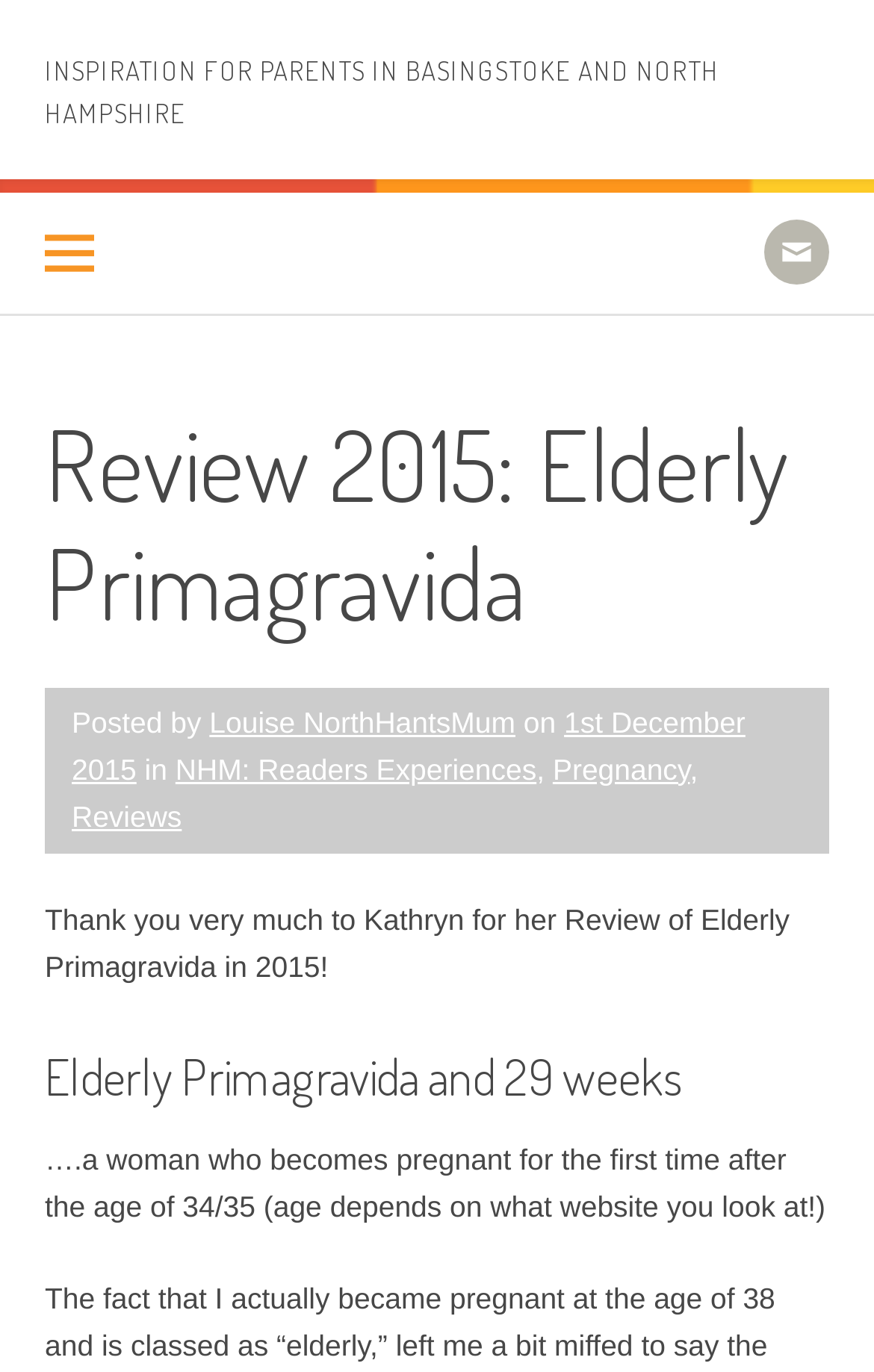Elaborate on the different components and information displayed on the webpage.

This webpage appears to be a blog post or review about "Elderly Primagravida" in 2015. At the top, there is a heading that reads "INSPIRATION FOR PARENTS IN BASINGSTOKE AND NORTH HAMPSHIRE". Below this heading, there is a button with an icon and a link with another icon. 

The main content of the webpage is divided into sections. The first section has a heading that reads "Review 2015: Elderly Primagravida". Below this heading, there is information about the post, including the author "Louise NorthHantsMum" and the date "1st December 2015". The post is categorized under "NHM: Readers Experiences", "Pregnancy", and "Reviews".

The main text of the post starts with a thank-you note to Kathryn for her review of Elderly Primagravida in 2015. The text then explains what "Elderly Primagravida" means, which is a woman who becomes pregnant for the first time after the age of 34 or 35. 

There is another heading that reads "Elderly Primagravida and 29 weeks" near the bottom of the page.